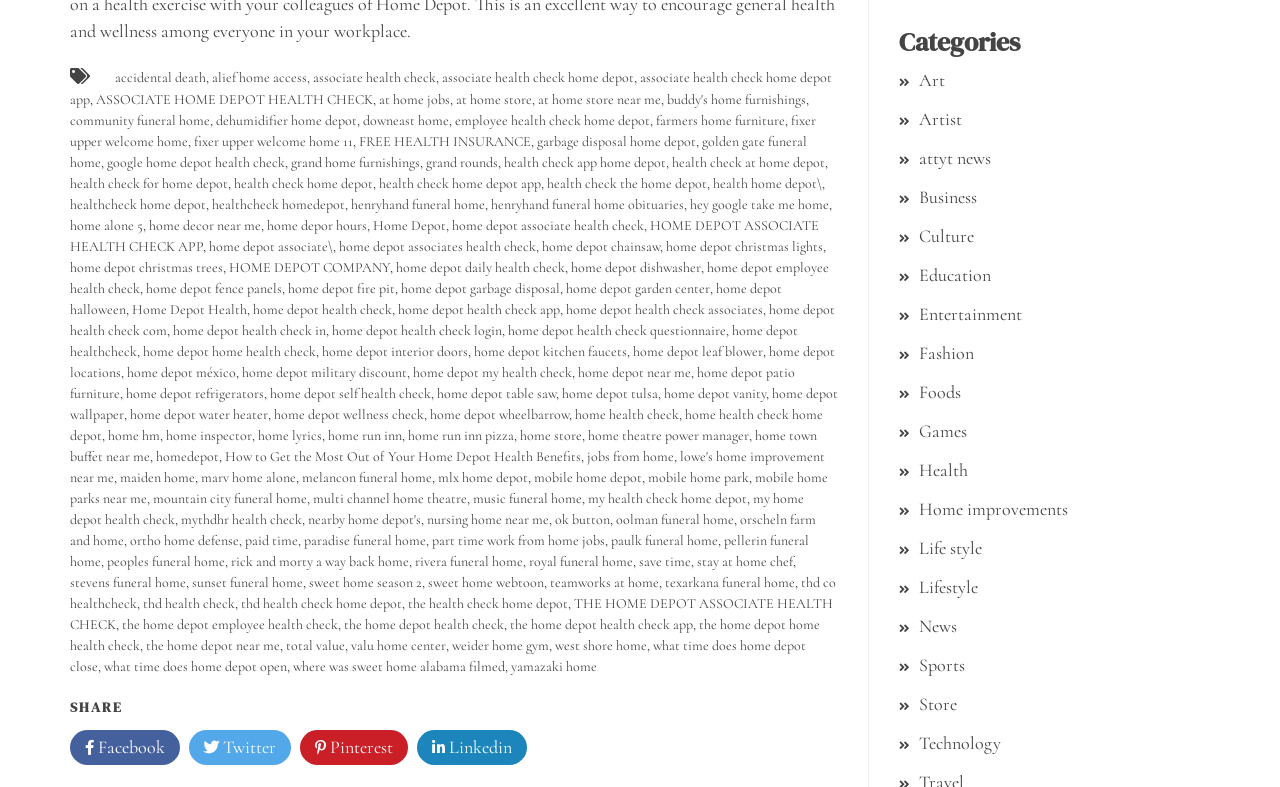Please identify the bounding box coordinates of the area that needs to be clicked to follow this instruction: "go to at home jobs".

[0.296, 0.115, 0.352, 0.137]